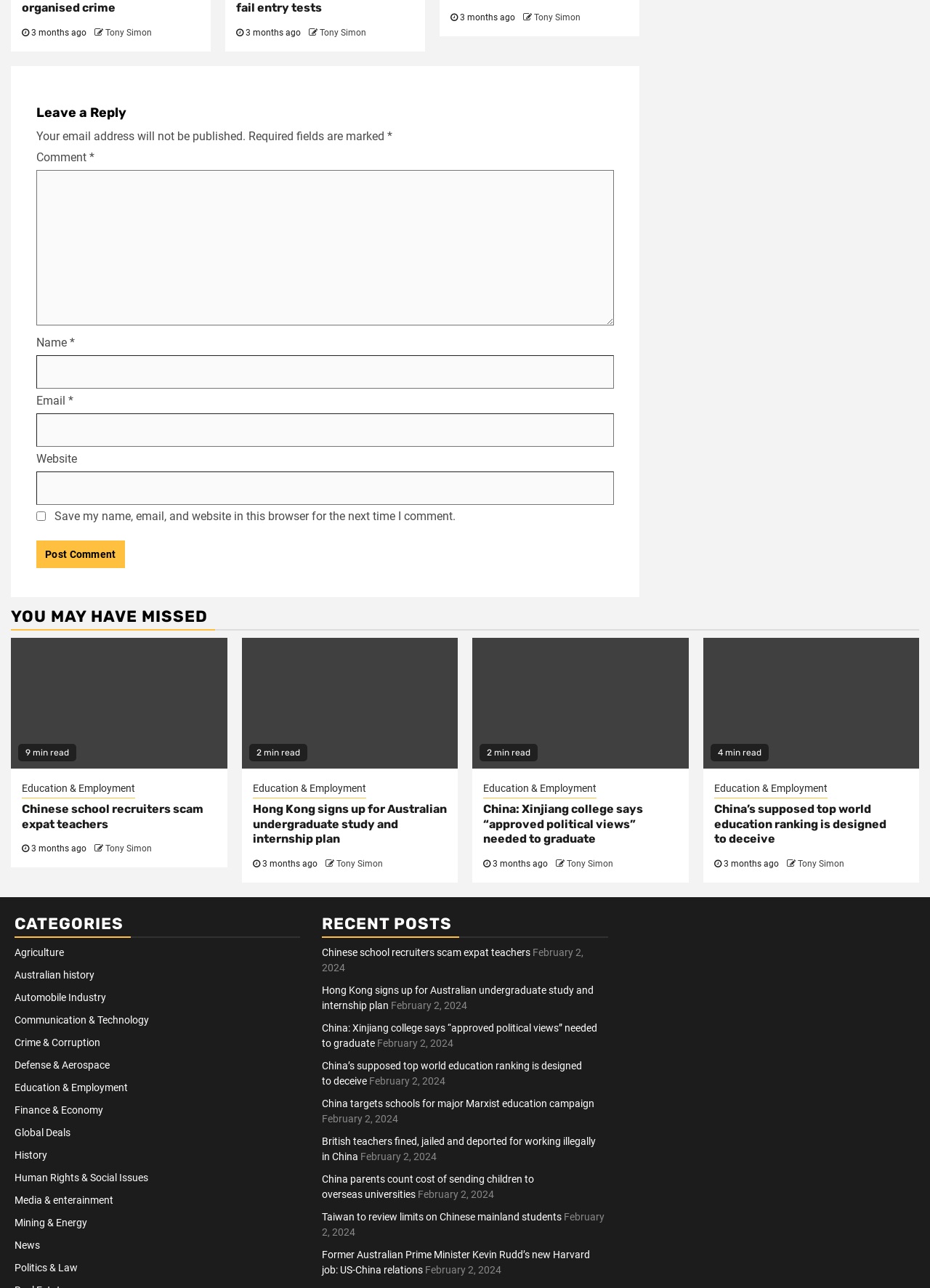Could you provide the bounding box coordinates for the portion of the screen to click to complete this instruction: "View recent post about China’s supposed top world education ranking"?

[0.346, 0.823, 0.626, 0.844]